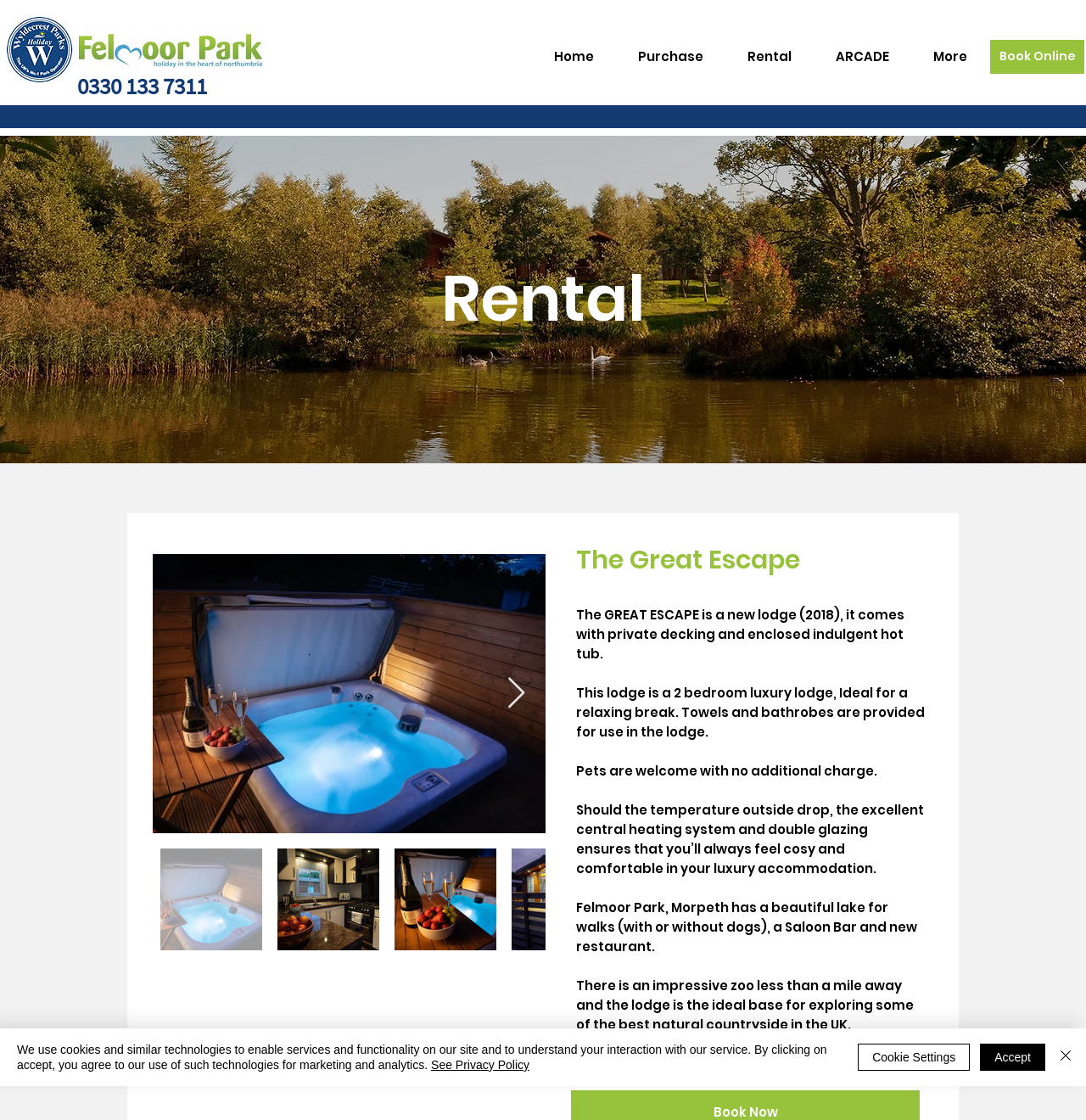Offer a comprehensive description of the webpage’s content and structure.

The webpage is about Felmoor Park, a premier holiday park located in the natural beauty of the Northumbrian countryside. At the top left corner, there is a logo of Felmoor Park, accompanied by a phone number. On the top right corner, there is a navigation menu with links to different sections of the website, including Home, Purchase, Rental, ARCADE, and More.

Below the navigation menu, there is a prominent call-to-action button to Book Online. A large background image occupies most of the top section of the page, showcasing a scenic view of the holiday park.

The main content of the page is focused on a specific lodge, called The GREAT ESCAPE, which is a 2-bedroom luxury lodge with private decking and an enclosed hot tub. There are several paragraphs of text describing the lodge's features, including its central heating system, double glazing, and pet-friendly policy. The text is accompanied by two buttons, likely for navigation or filtering purposes.

At the bottom of the page, there is a link to go back to the Rental Properties section. On the bottom right corner, there is a chat iframe from Wix Chat. A cookie policy alert is displayed at the bottom of the page, with options to Accept, view Cookie Settings, or Close the alert.